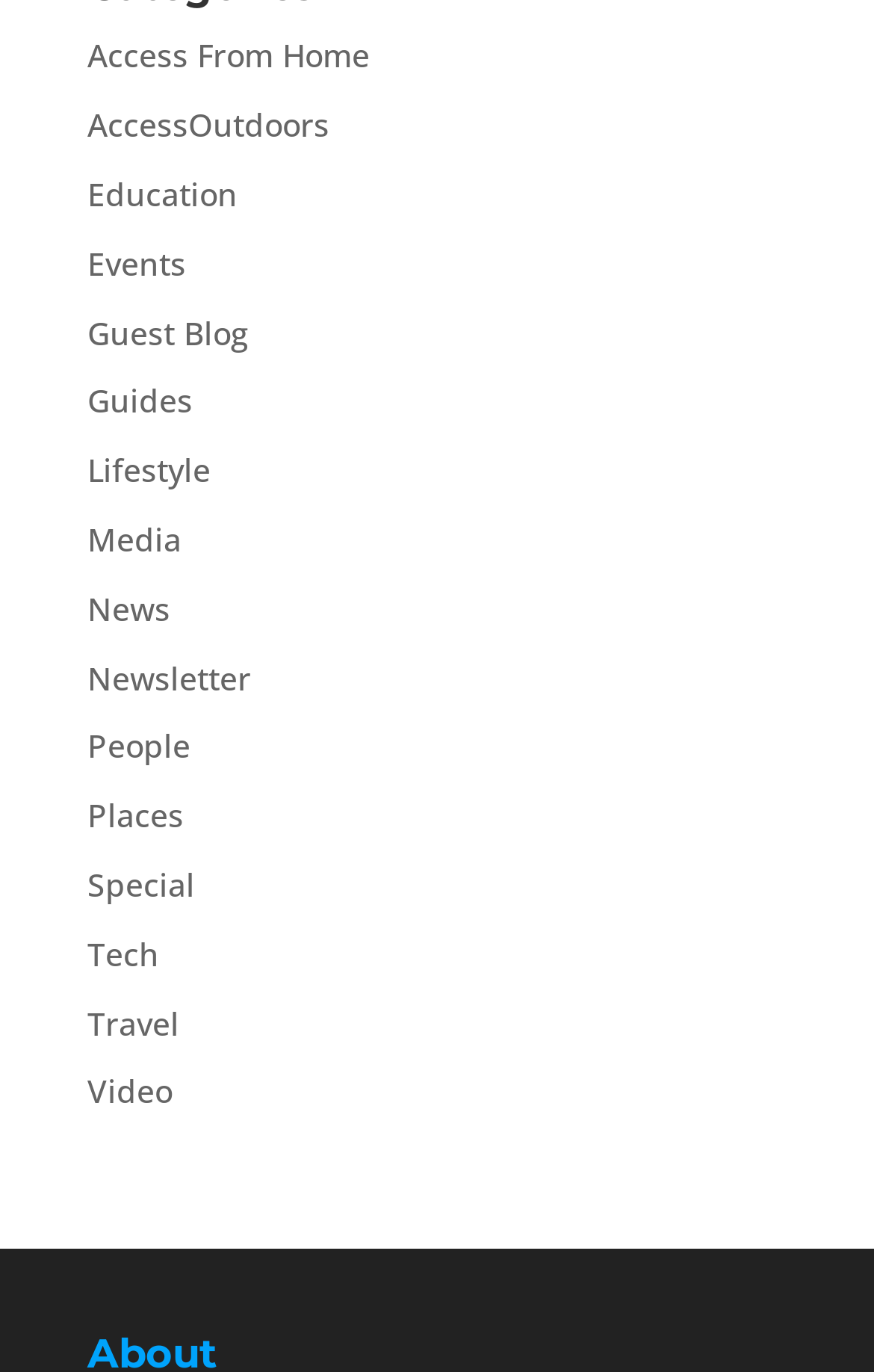Determine the bounding box coordinates of the area to click in order to meet this instruction: "Read Oral Health Guide".

None